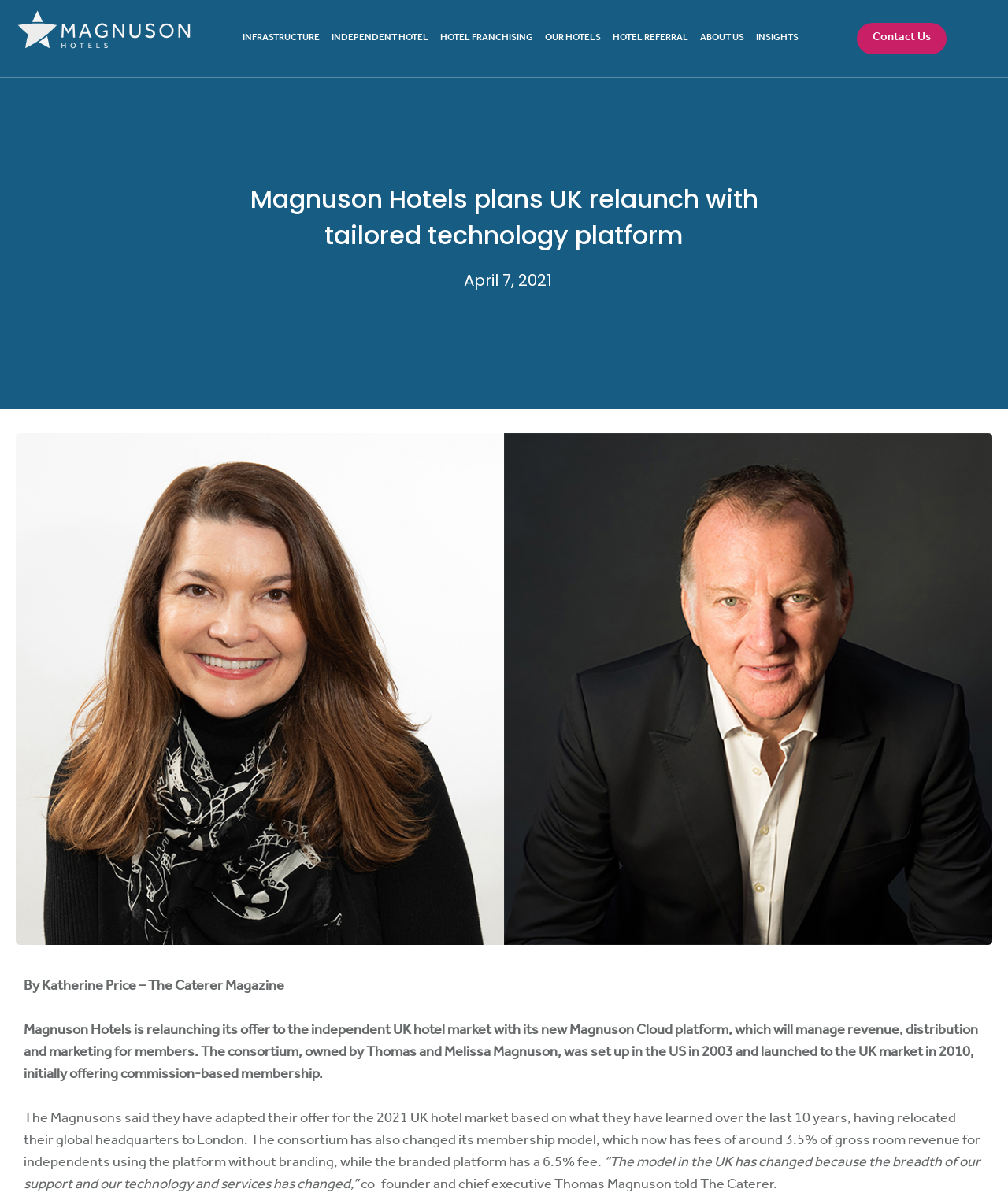Who are the owners of Magnuson Hotels?
Examine the image and provide an in-depth answer to the question.

The owners' names are mentioned in the text 'The consortium, owned by Thomas and Melissa Magnuson, was set up in the US in 2003 and launched to the UK market in 2010, initially offering commission-based membership'.